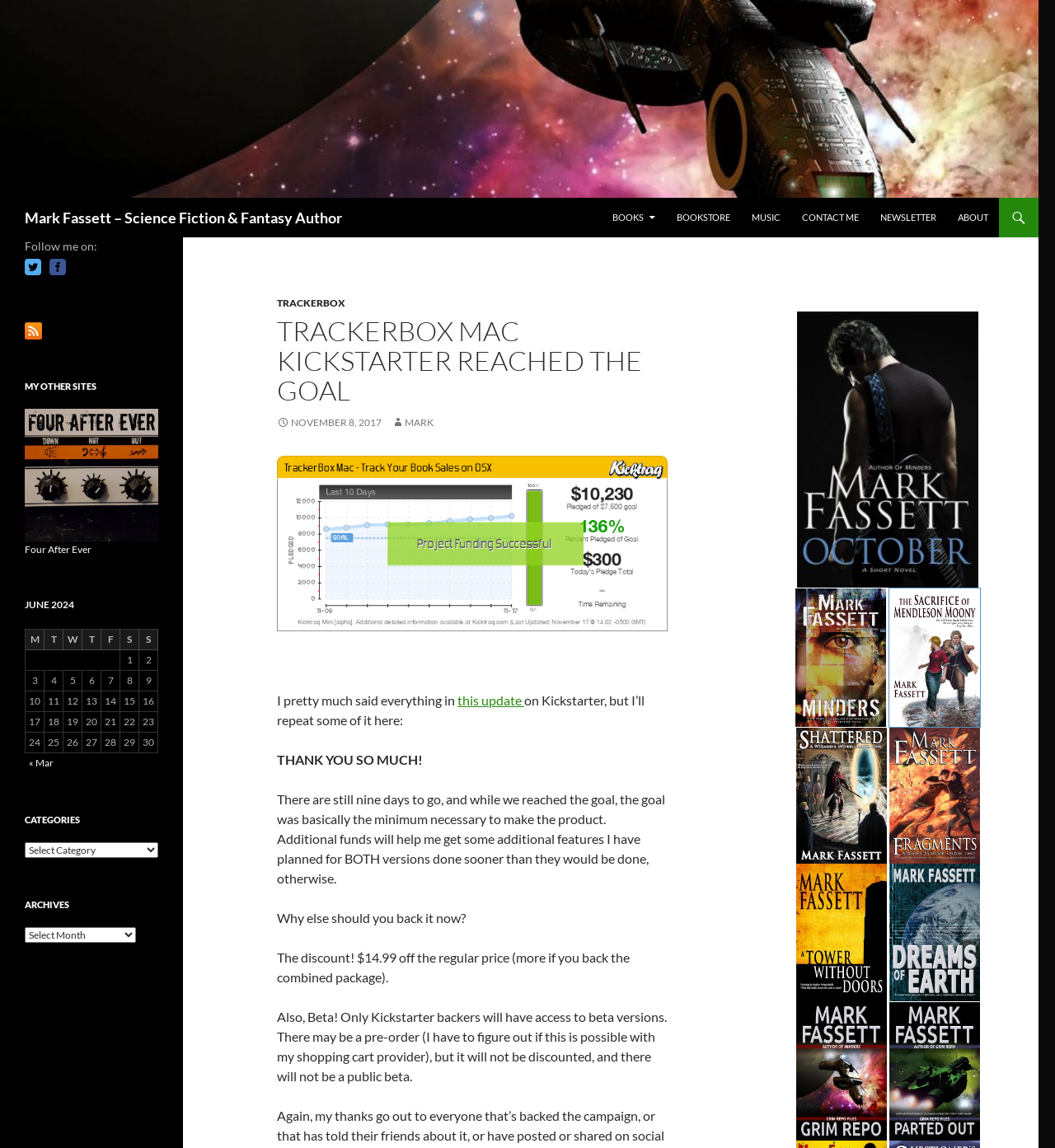Bounding box coordinates should be provided in the format (top-left x, top-left y, bottom-right x, bottom-right y) with all values between 0 and 1. Identify the bounding box for this UI element: « Mar

[0.027, 0.659, 0.051, 0.669]